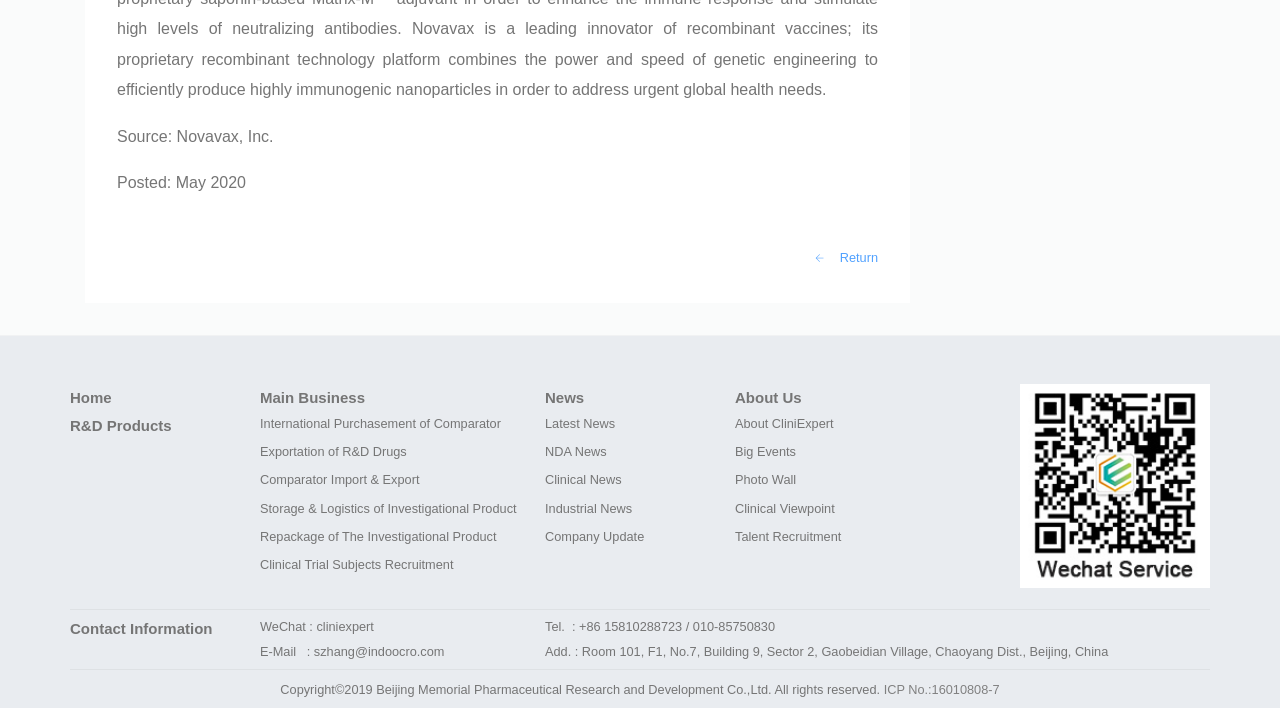Provide a one-word or short-phrase answer to the question:
How many contact methods are provided?

4